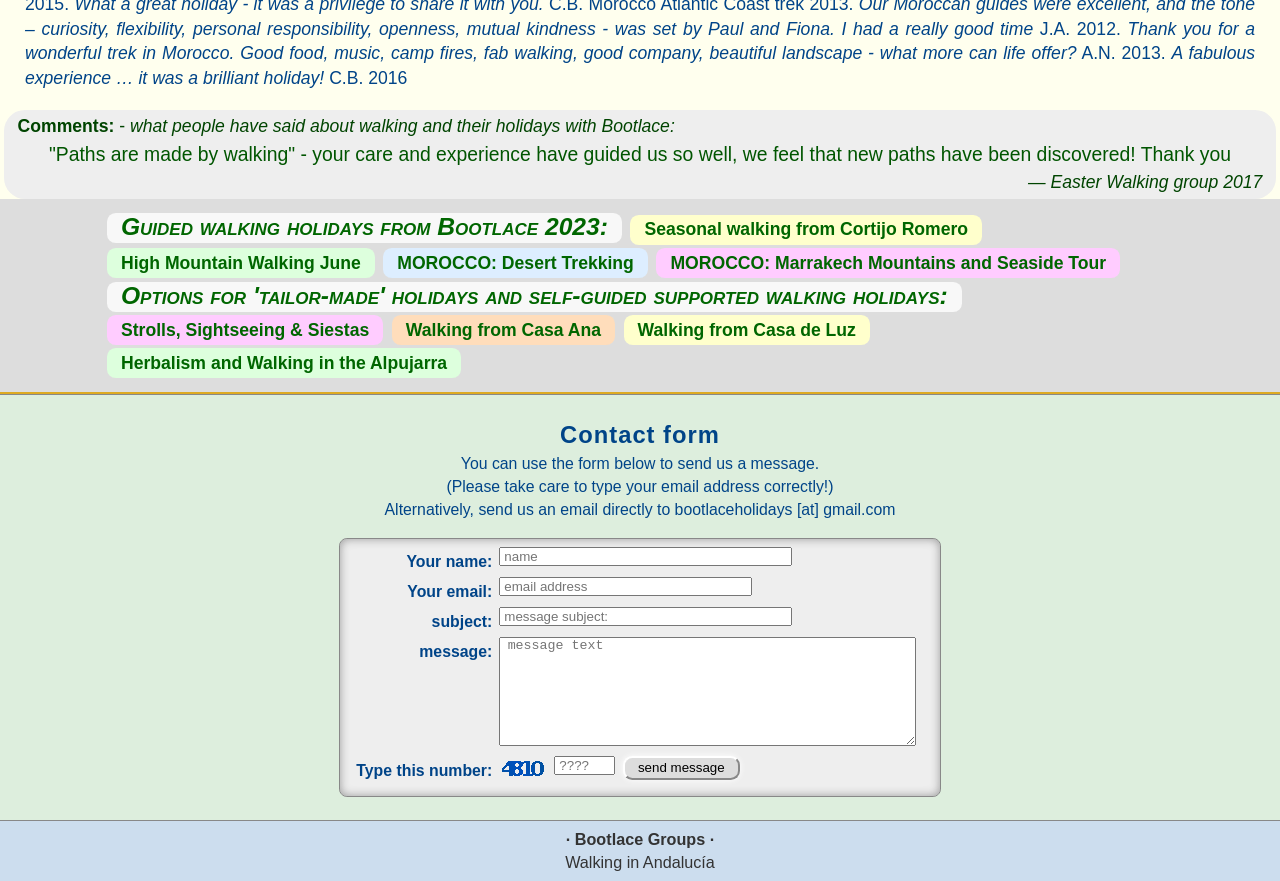Can you find the bounding box coordinates for the UI element given this description: "parent_node: subject: name="__md" placeholder="message subject:""? Provide the coordinates as four float numbers between 0 and 1: [left, top, right, bottom].

[0.389, 0.689, 0.618, 0.71]